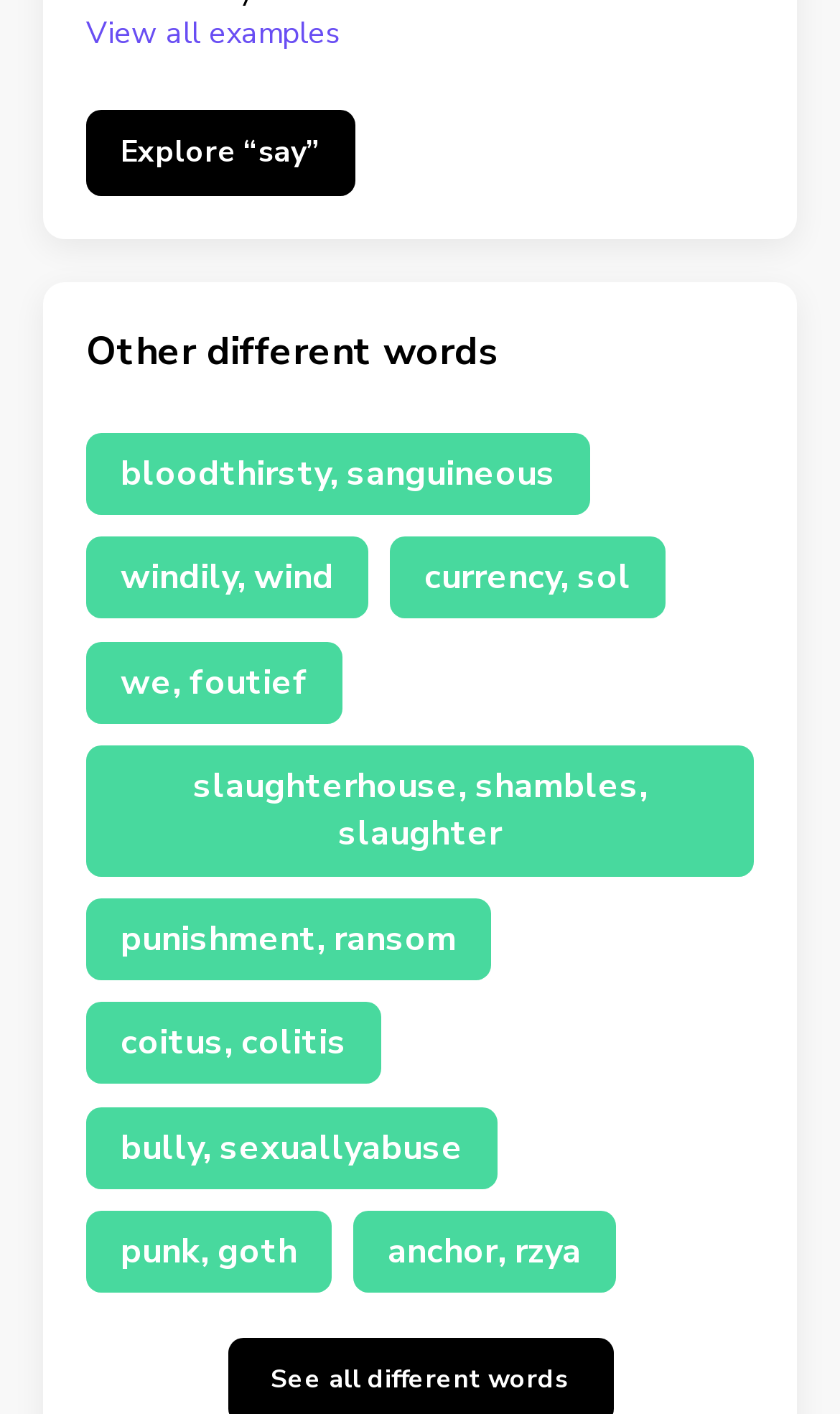How many links are there on the webpage?
Use the screenshot to answer the question with a single word or phrase.

10